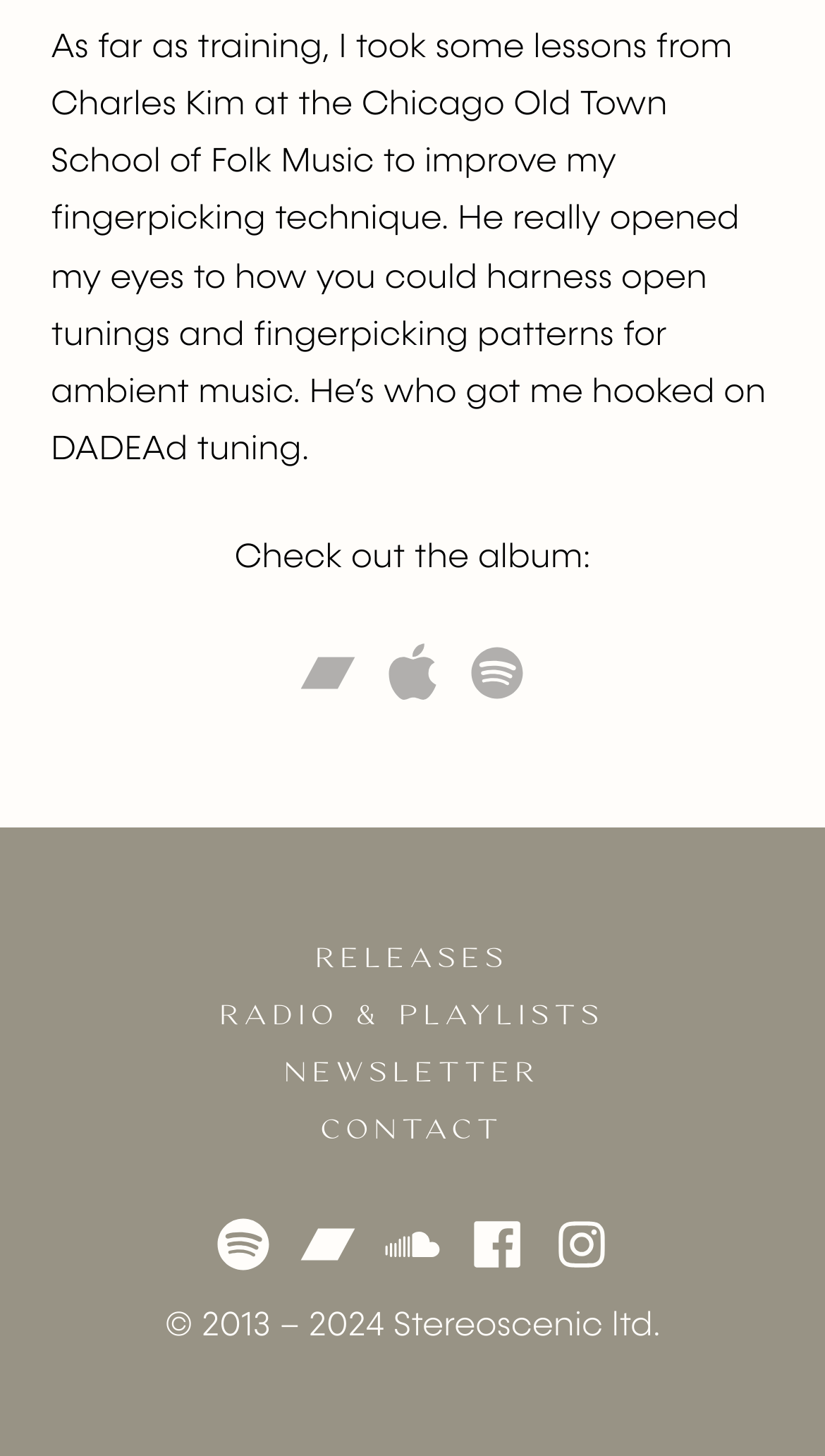What is the tuning mentioned in the text?
Answer the question with a thorough and detailed explanation.

The text mentions that Charles Kim taught the musician about harnessing open tunings and fingerpicking patterns for ambient music, specifically mentioning DADEAd tuning, which suggests that this tuning is relevant to the musician's style.